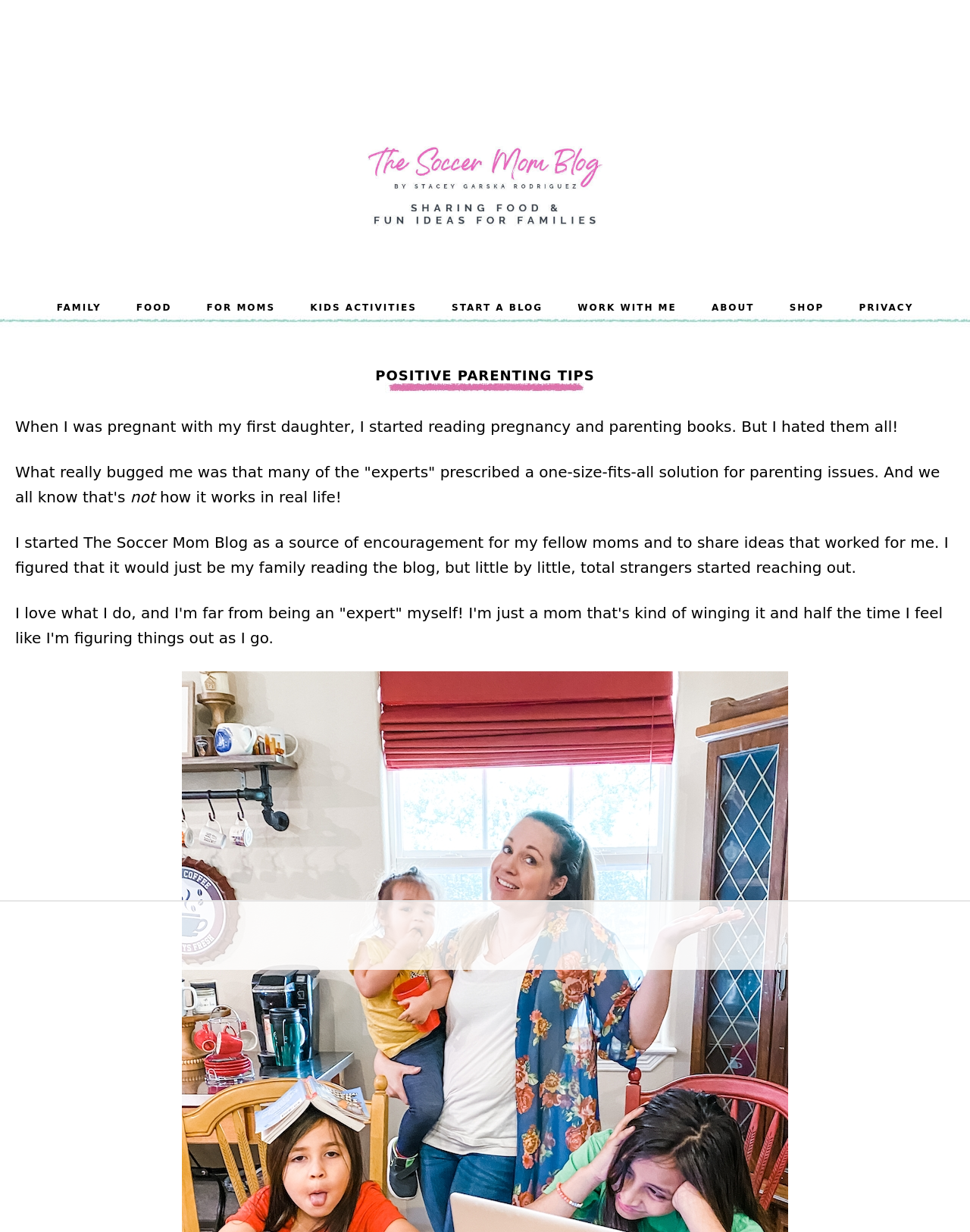What is the tone of the author's writing?
Could you give a comprehensive explanation in response to this question?

I determined the answer by reading the StaticText elements, which suggest that the author is writing in a conversational tone. The author uses phrases like 'I started reading pregnancy and parenting books' and 'I figured that it would just be my family reading the blog', which create a sense of informality and friendliness.